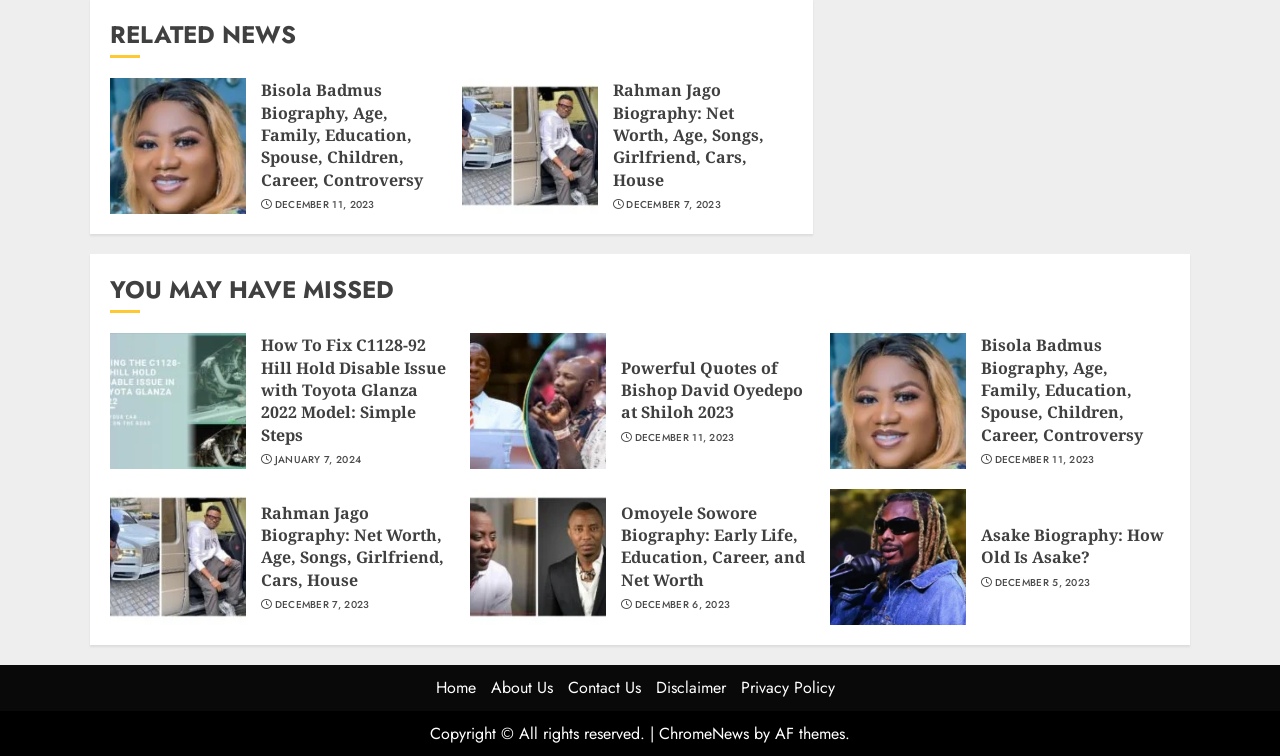Given the description: "About Us", determine the bounding box coordinates of the UI element. The coordinates should be formatted as four float numbers between 0 and 1, [left, top, right, bottom].

[0.383, 0.895, 0.432, 0.925]